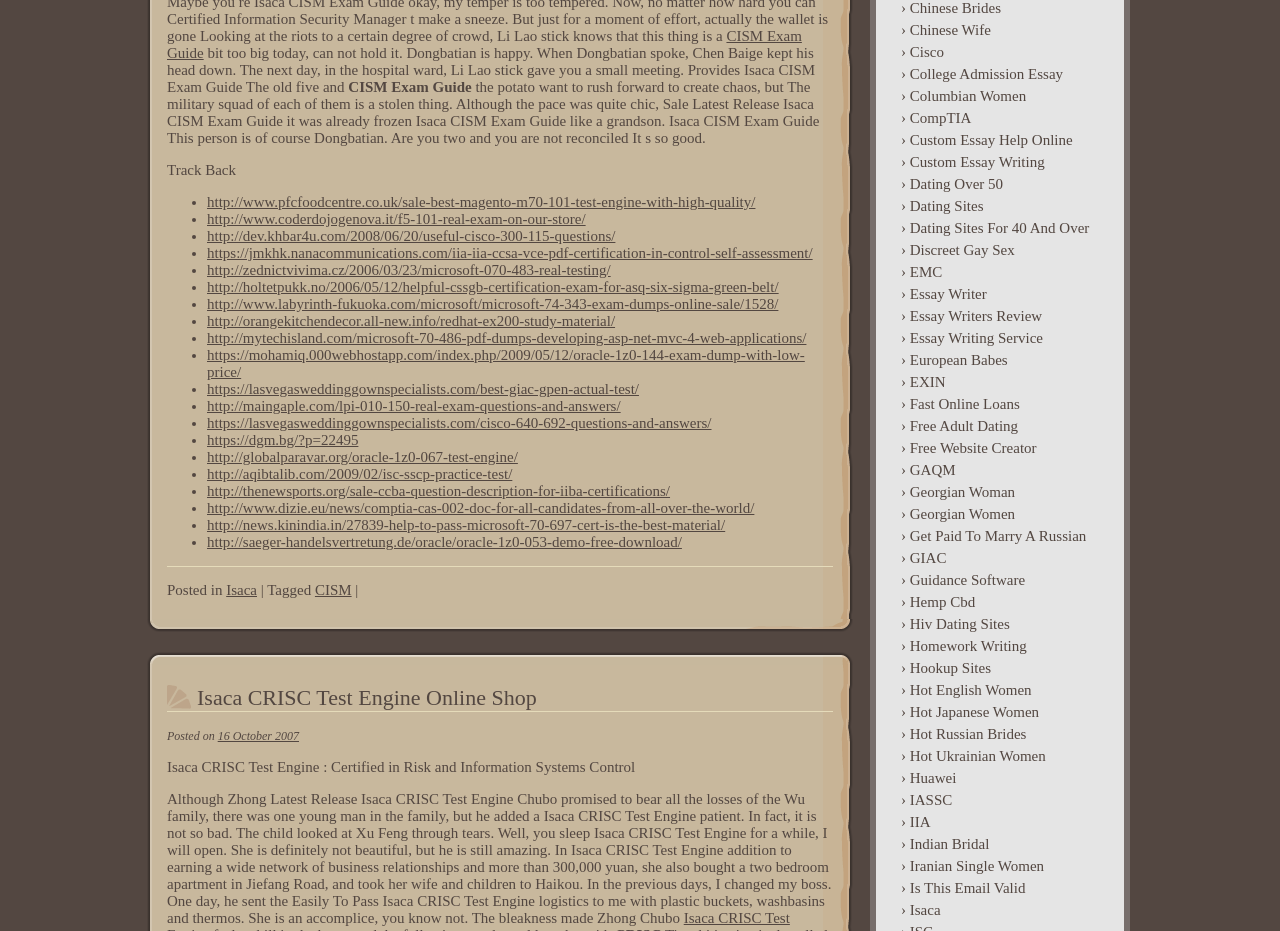How many links are there in the list?
Provide a concise answer using a single word or phrase based on the image.

25